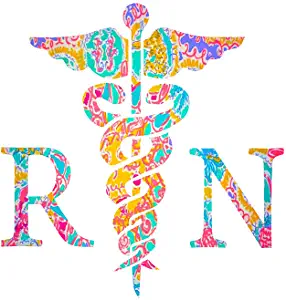Depict the image with a detailed narrative.

The image showcases a vibrant and colorful decal featuring the letters "R" and "N," which prominently represent the title of Registered Nurse. At the center, the design incorporates the Rod of Asclepius, a well-known symbol of medicine, embellished with a lively tie-dye pattern in shades of pink, blue, and yellow. This playful aesthetic makes it an ideal gift for nurses, reflecting their dynamic spirit and dedication. The decal is designed to be transferable to any surface, adding a touch of personality while celebrating the important work that nurses do. Perfect for adorning cars, laptops, or personal items, this decal serves as both a fun accessory and a tribute to the nursing profession.